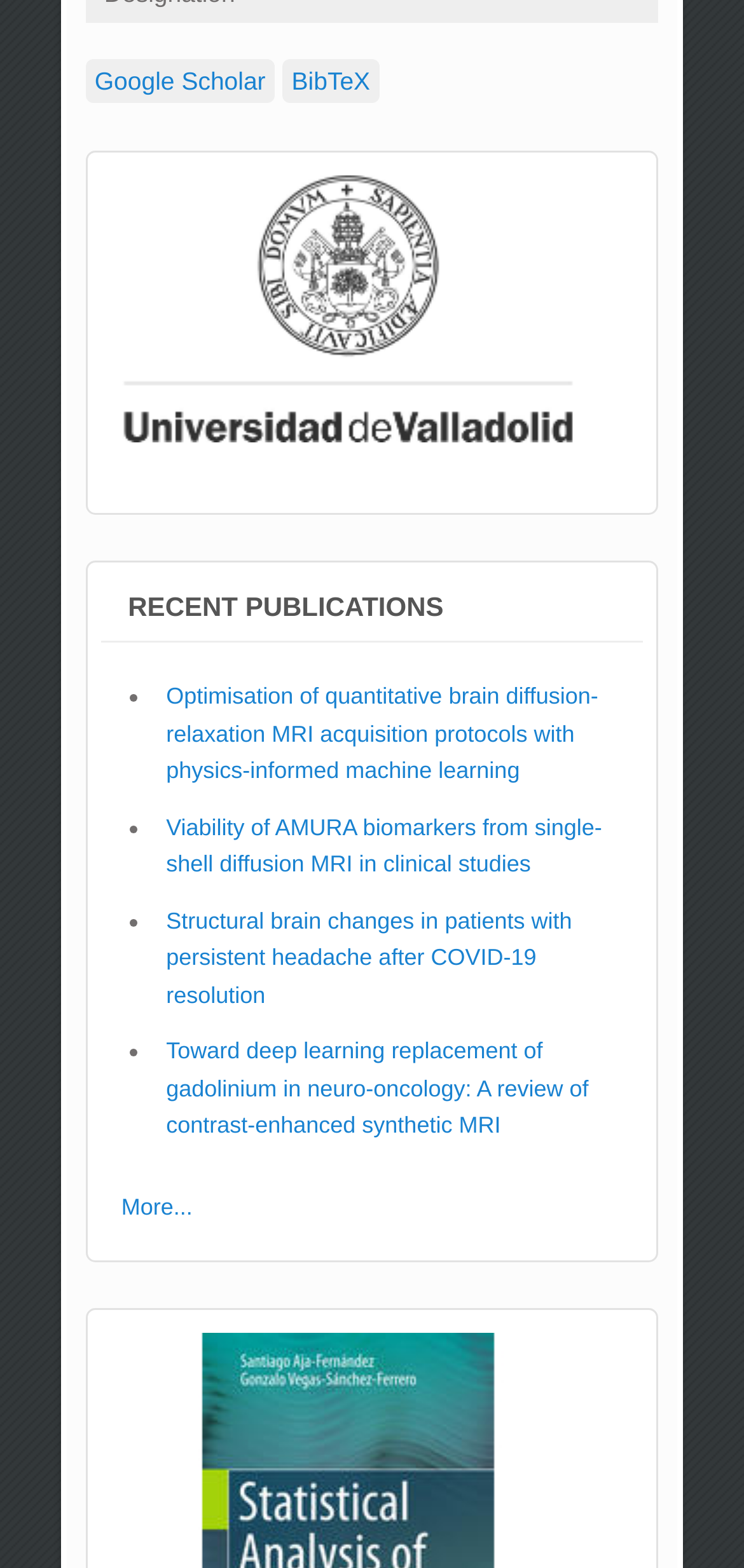Is there a way to see more publications?
Based on the image content, provide your answer in one word or a short phrase.

Yes